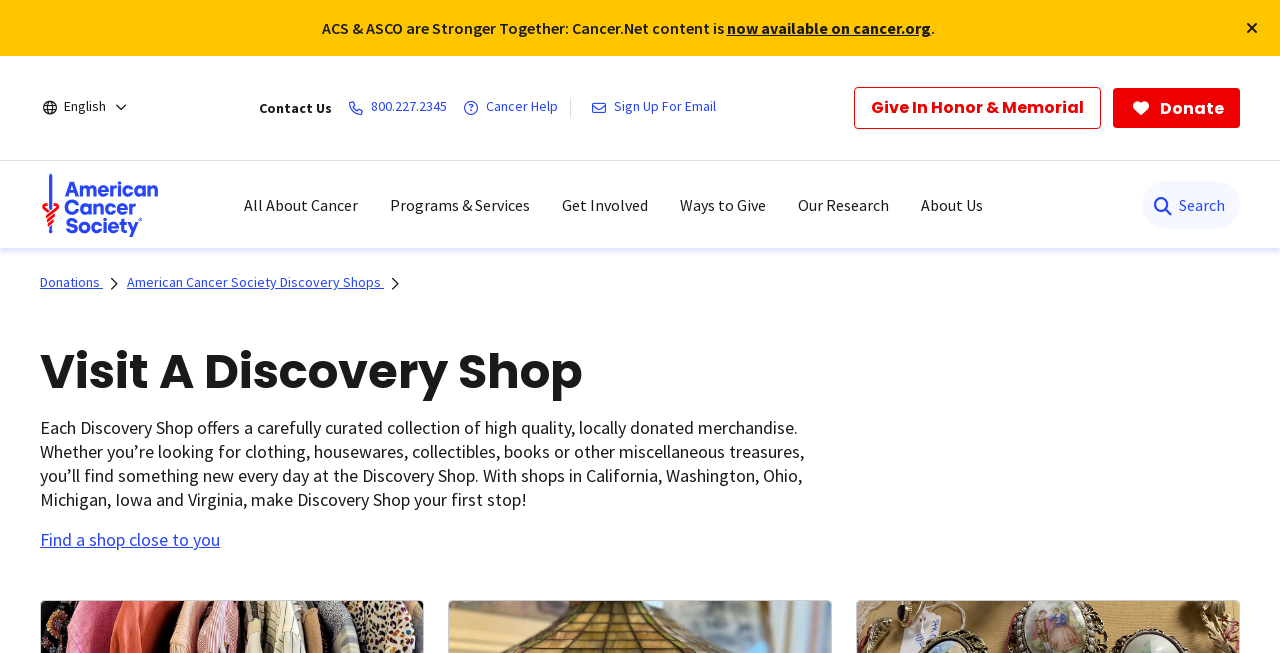Describe the webpage in detail, including text, images, and layout.

The webpage is about the American Cancer Society's Discovery Shops, which sell high-quality, gently used, donated merchandise to support the fight against cancer. 

At the top left of the page, there is a link to skip to the main content. Next to it, there is a text stating that ACS and ASCO are stronger together, with a link to cancer.org. On the top right, there is a button to close a popup, and a language selection link with a menu.

Below the top section, there is a contact information section with links to contact us, phone number, cancer help, and sign up for email. On the right side of this section, there are links to give in honor and memorial, and a donate button.

The main navigation menu is located below the contact information section, with a vertical orientation. It has several menu items, including the ACS logo, all about cancer, programs and services, get involved, ways to give, our research, and about us. Each menu item has a popup menu.

On the right side of the navigation menu, there is a search bar with a search button. Below the navigation menu, there is a breadcrumb navigation section with links to donations and American Cancer Society Discovery Shops.

The main content of the page starts with a heading "Visit A Discovery Shop". Below the heading, there is a paragraph describing what can be found in a Discovery Shop, including clothing, housewares, collectibles, books, and other miscellaneous treasures. The paragraph also mentions that there are shops in several states, including California, Washington, Ohio, Michigan, Iowa, and Virginia. Finally, there is a link to find a shop close to the user's location.